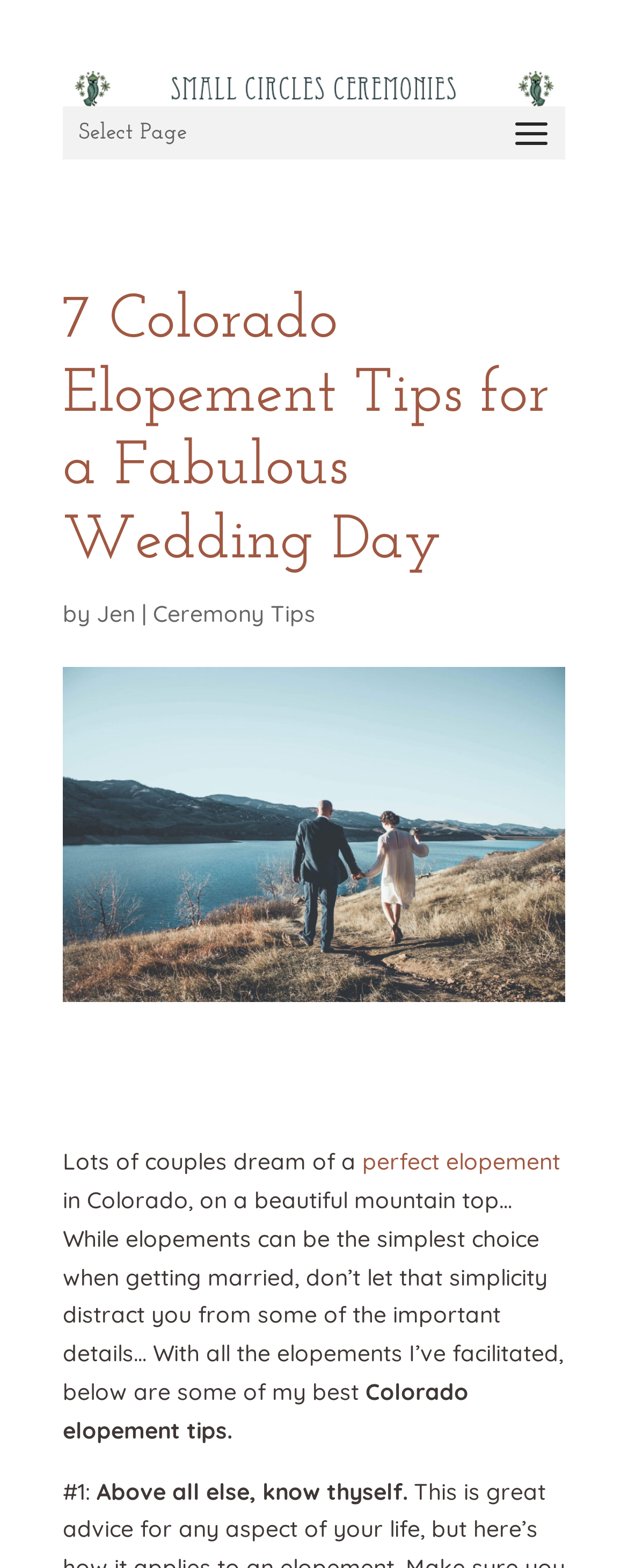Provide the bounding box coordinates of the UI element that matches the description: "Jen".

[0.154, 0.382, 0.215, 0.4]